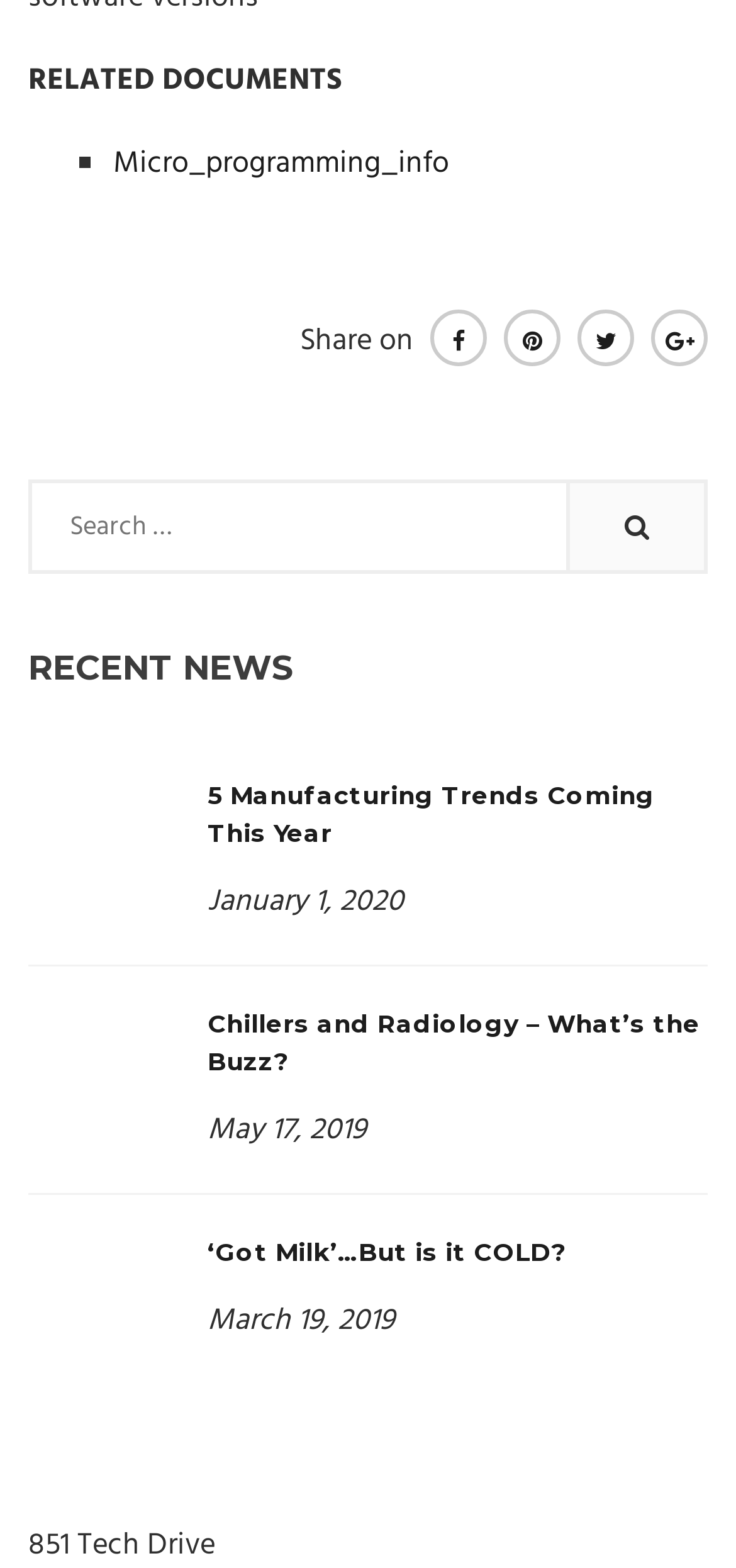Locate the bounding box coordinates of the clickable region necessary to complete the following instruction: "Click on Micro programming info". Provide the coordinates in the format of four float numbers between 0 and 1, i.e., [left, top, right, bottom].

[0.154, 0.089, 0.61, 0.121]